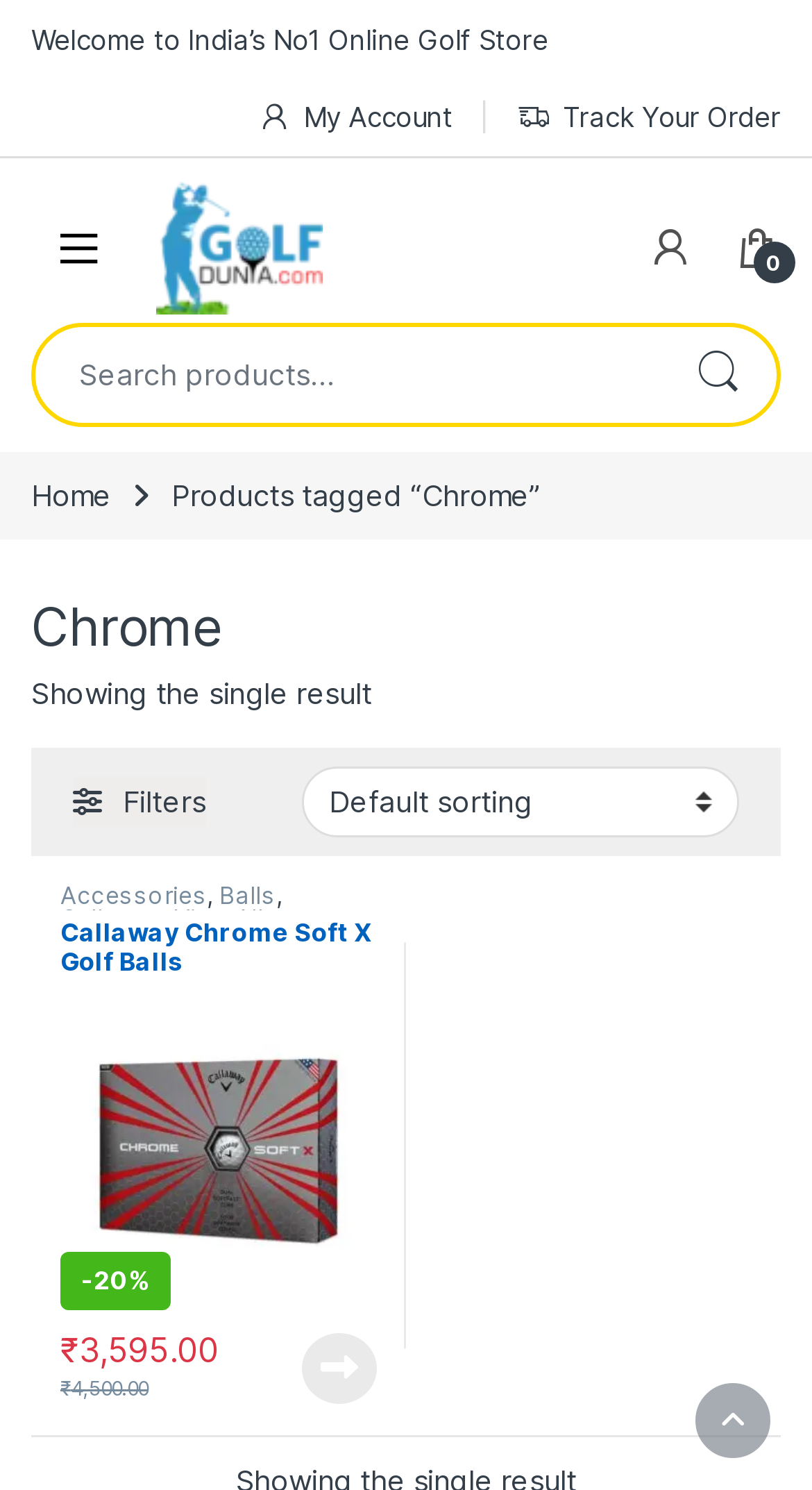How many types of golf products are listed?
Using the information presented in the image, please offer a detailed response to the question.

I found the answer by looking at the links 'Accessories', 'Balls', and 'Callaway' which are listed as types of golf products on the webpage.